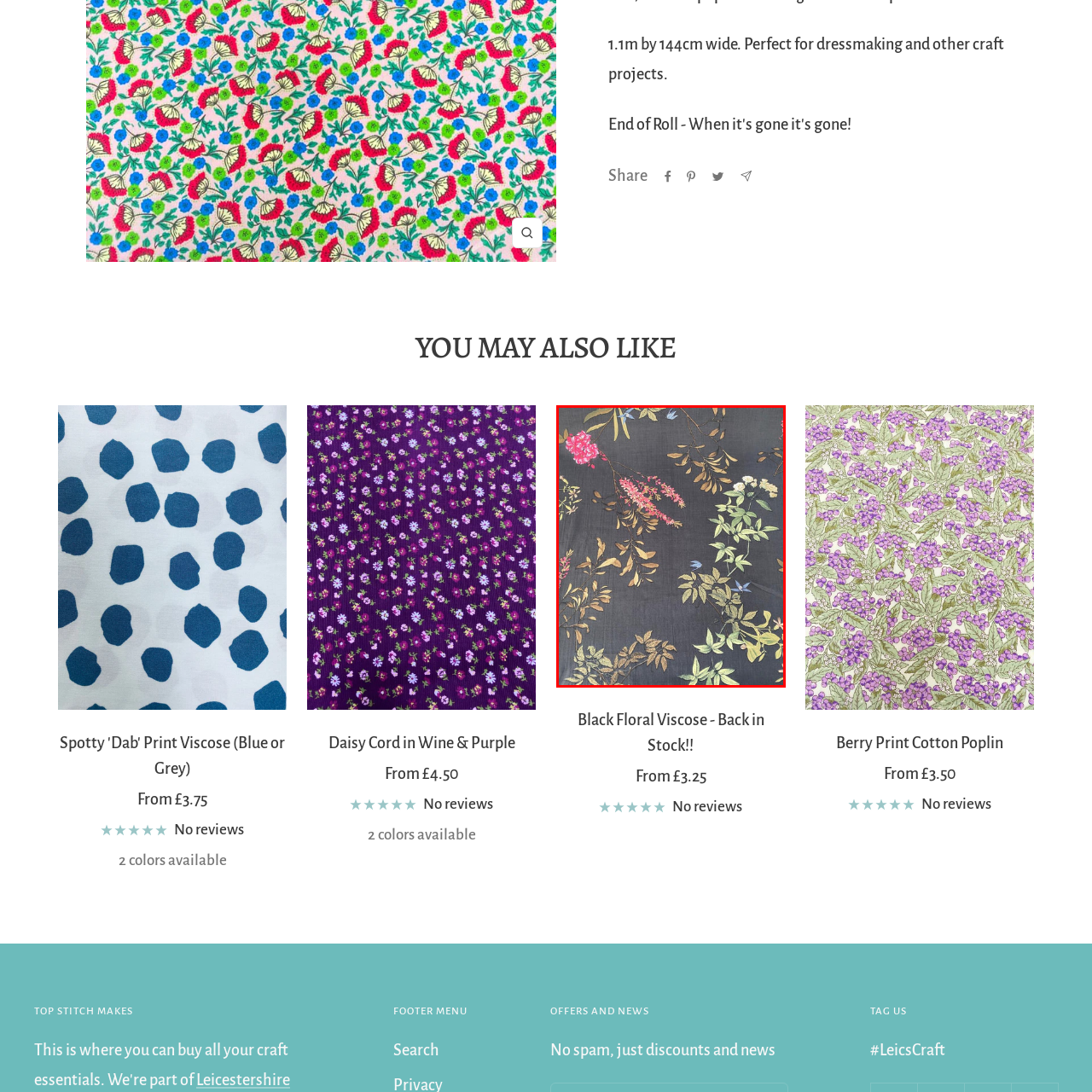Elaborate on the contents of the image marked by the red border.

The image features a beautifully designed fabric showcasing a vibrant floral pattern against a dark background. The rich colors of pink blooms, along with lush greens, create an eye-catching contrast, while the intricate detailing of leaves and flowers adds texture and depth to the design. This particular fabric is identified as "Black Floral Viscose - Back in Stock!!," making it perfect for a variety of creative projects, including dressmaking and other crafts. Its large dimensions, measuring 1.1 meters by 1.44 centimeters wide, offer plenty of material for garment creation or home decor. Whether used for a flowing dress or a stylish accessory, this floral viscose is sure to bring a touch of elegance and natural beauty to any project.